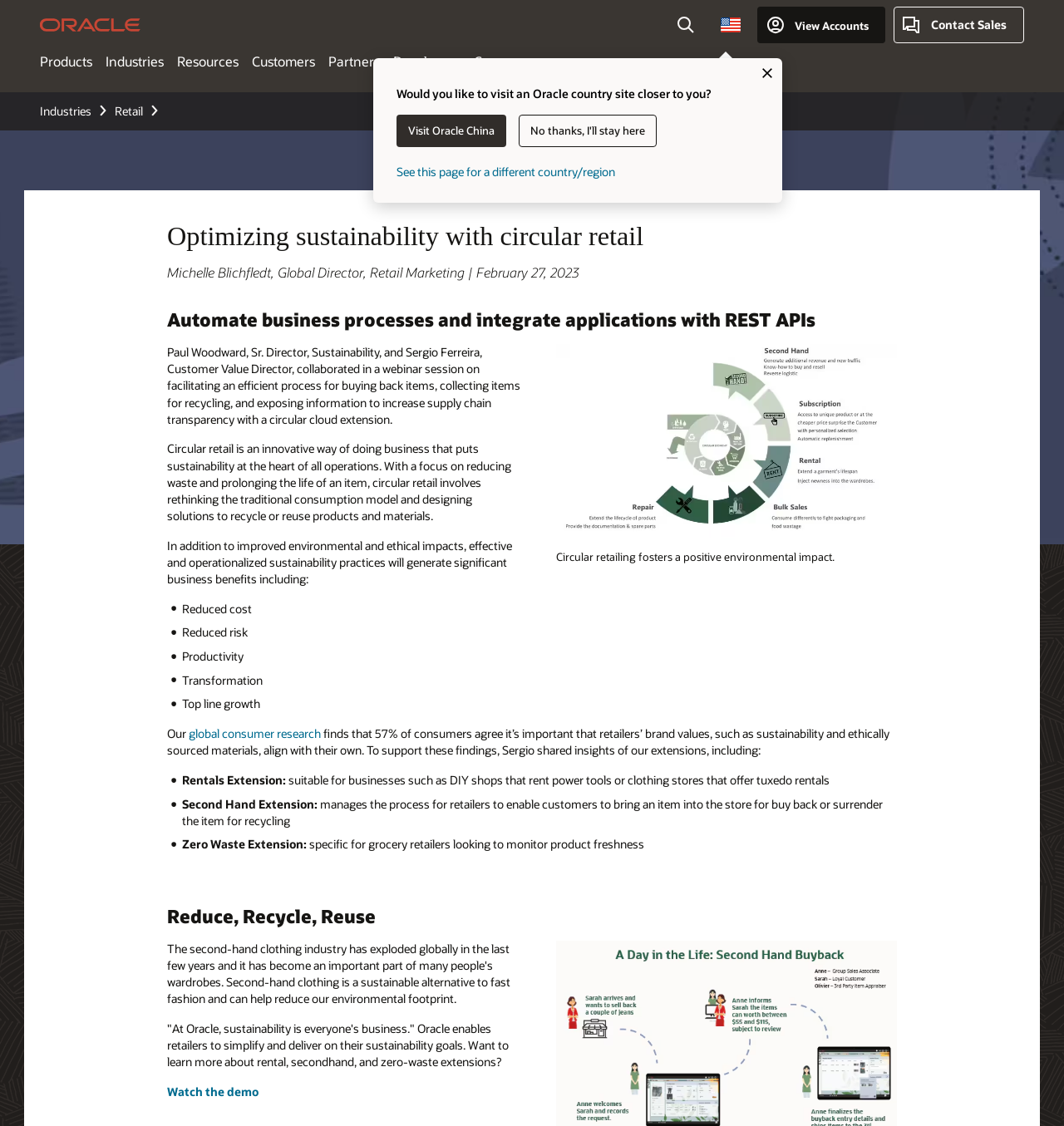What is the benefit of effective sustainability practices?
Look at the screenshot and respond with one word or a short phrase.

Reduced cost